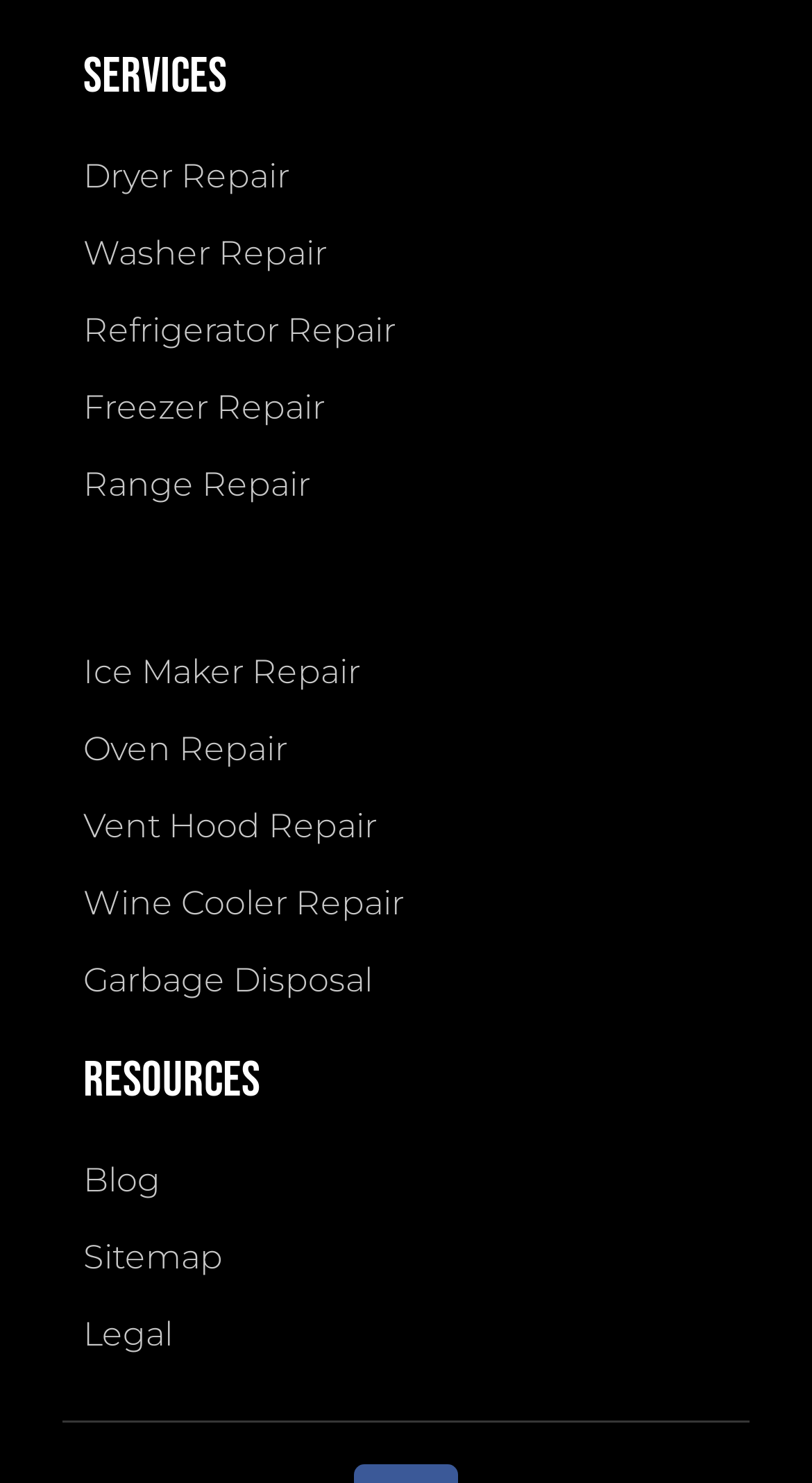Specify the bounding box coordinates for the region that must be clicked to perform the given instruction: "Go to Refrigerator Repair".

[0.103, 0.2, 0.897, 0.245]